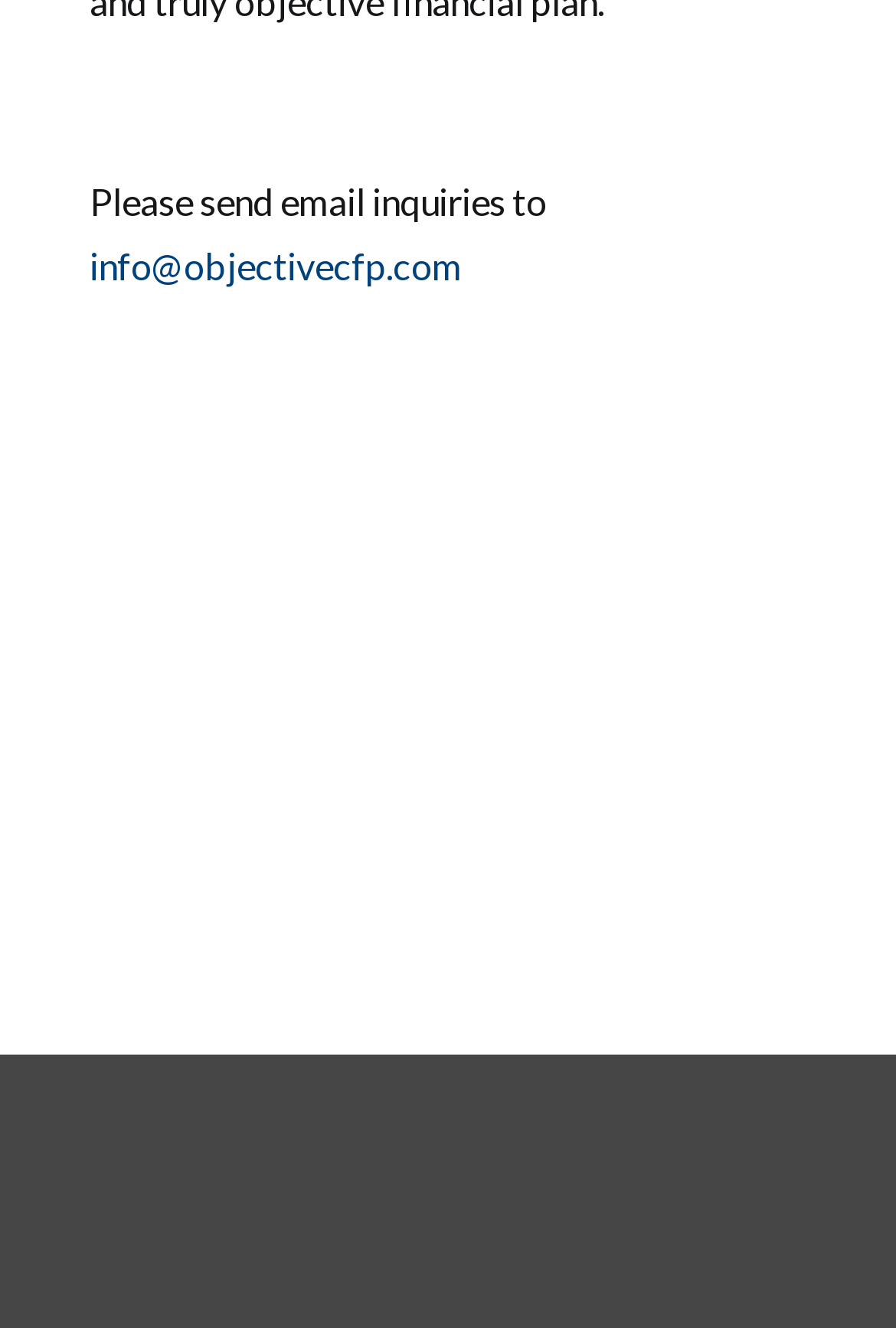How many social media links are there?
Please describe in detail the information shown in the image to answer the question.

There are two link elements with OCR text '' and '' which are likely to be social media links, as they are placed together and have similar bounding box coordinates.